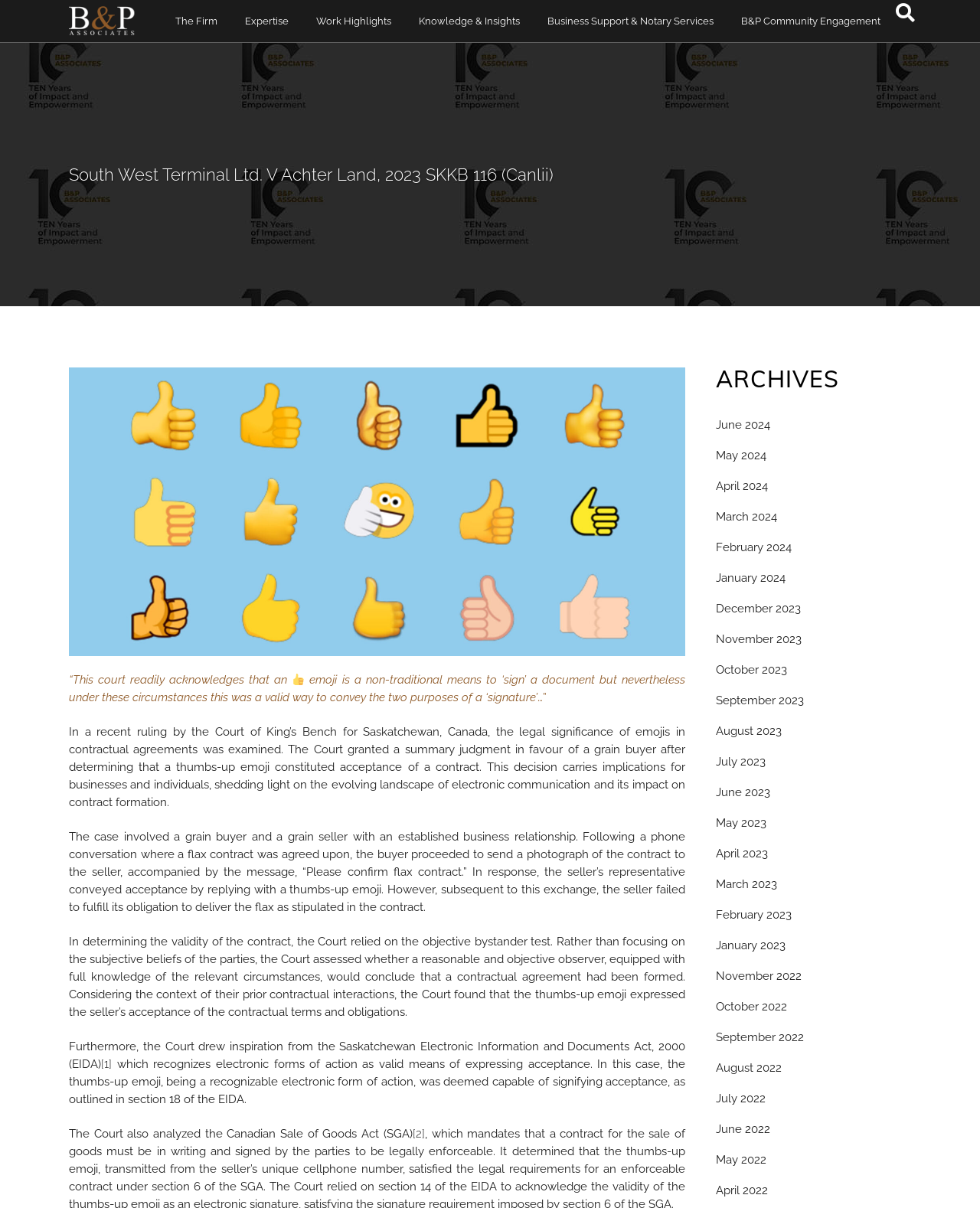Please provide a comprehensive answer to the question based on the screenshot: How many months are listed in the 'ARCHIVES' section?

The 'ARCHIVES' section lists months from June 2024 to July 2022, which is a total of 24 months. This can be determined by counting the number of links in the 'ARCHIVES' section, each of which corresponds to a different month.